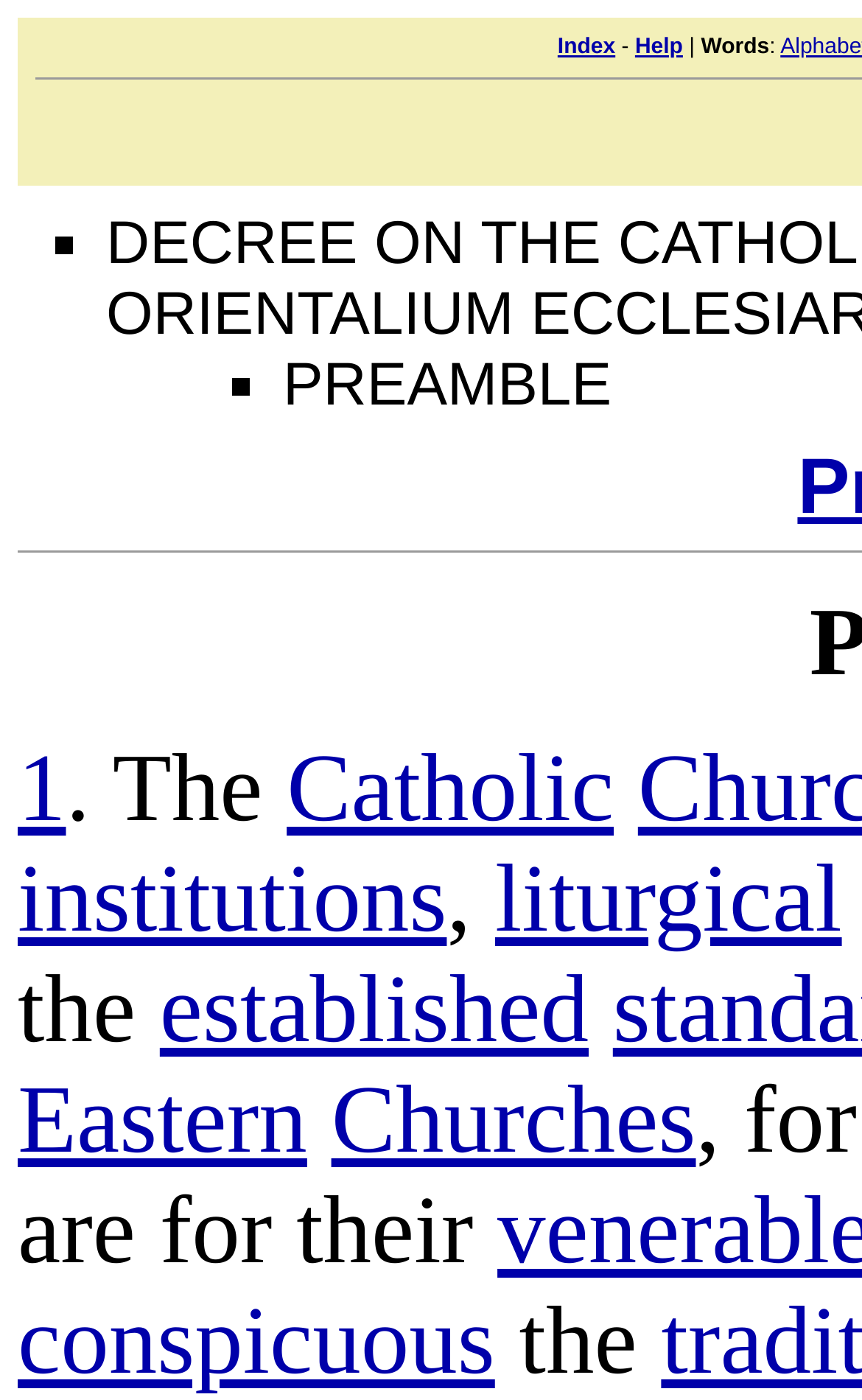What is the word after 'The' in the text?
Kindly answer the question with as much detail as you can.

I found a StaticText element with the text '. The' and a nearby link element with the text 'Catholic', which suggests that 'Catholic' is the word that comes after 'The' in the text.